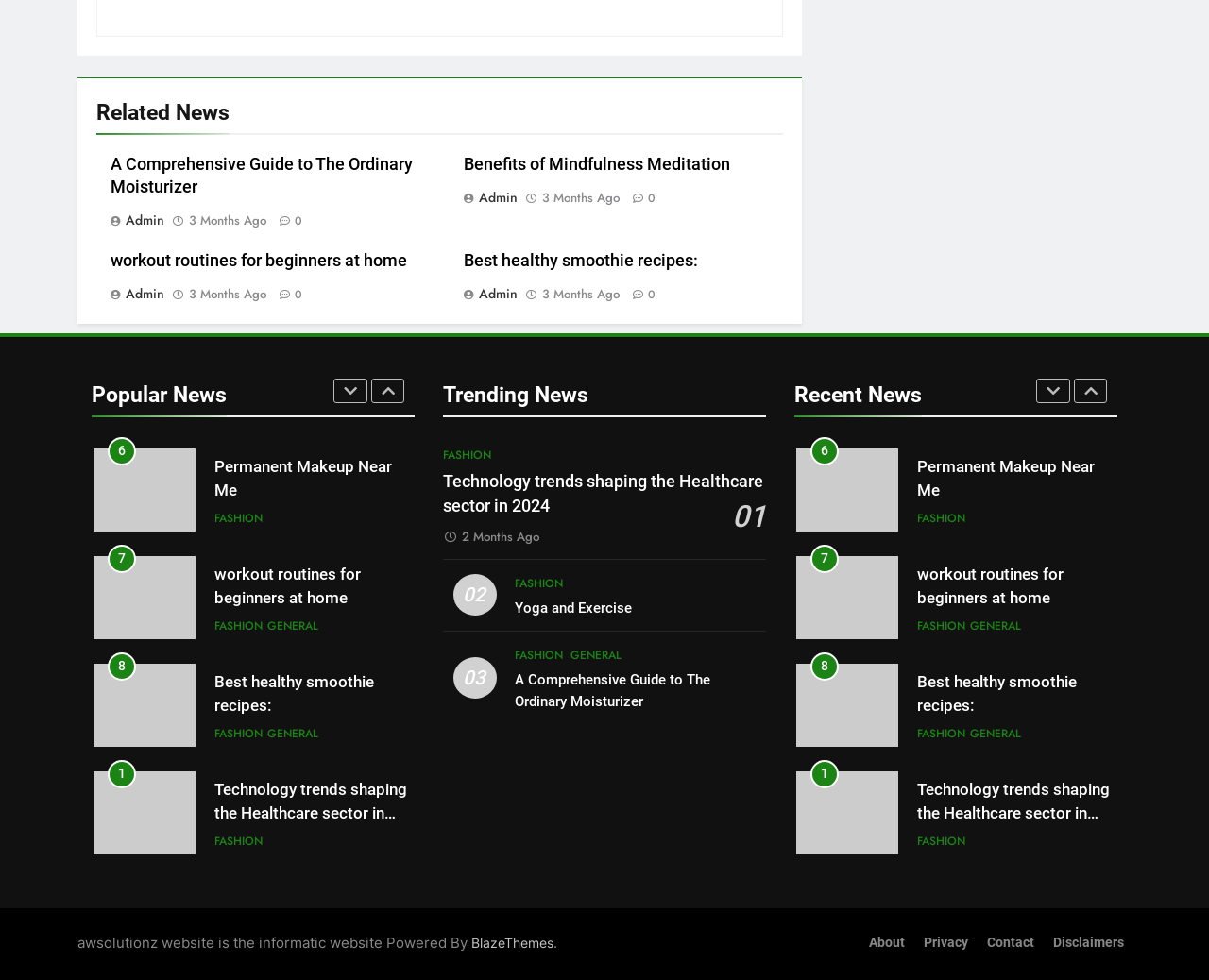Locate the coordinates of the bounding box for the clickable region that fulfills this instruction: "Click on the 'Related News' heading".

[0.08, 0.099, 0.648, 0.138]